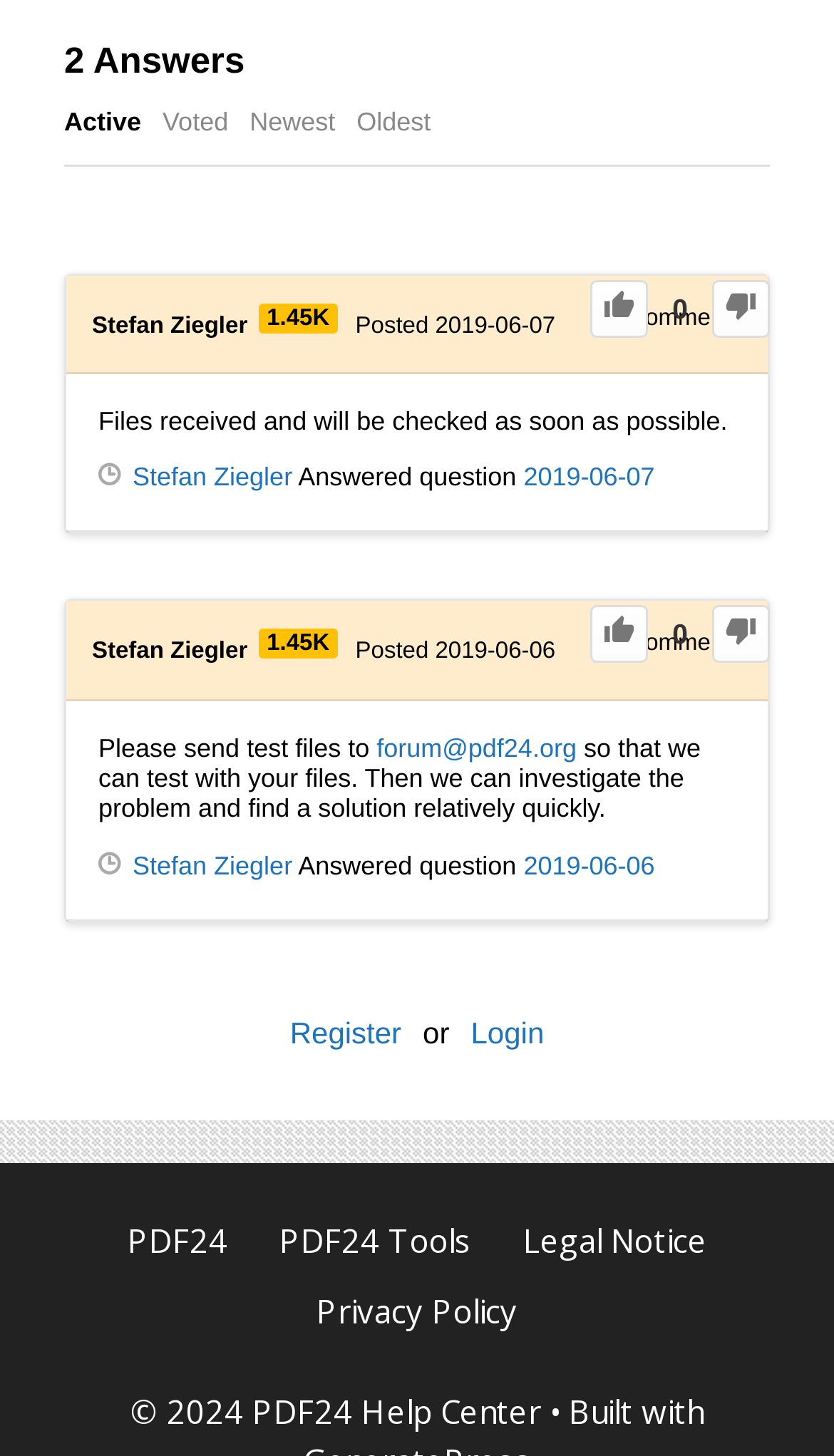How many comments are there for the first answer?
Please answer using one word or phrase, based on the screenshot.

0